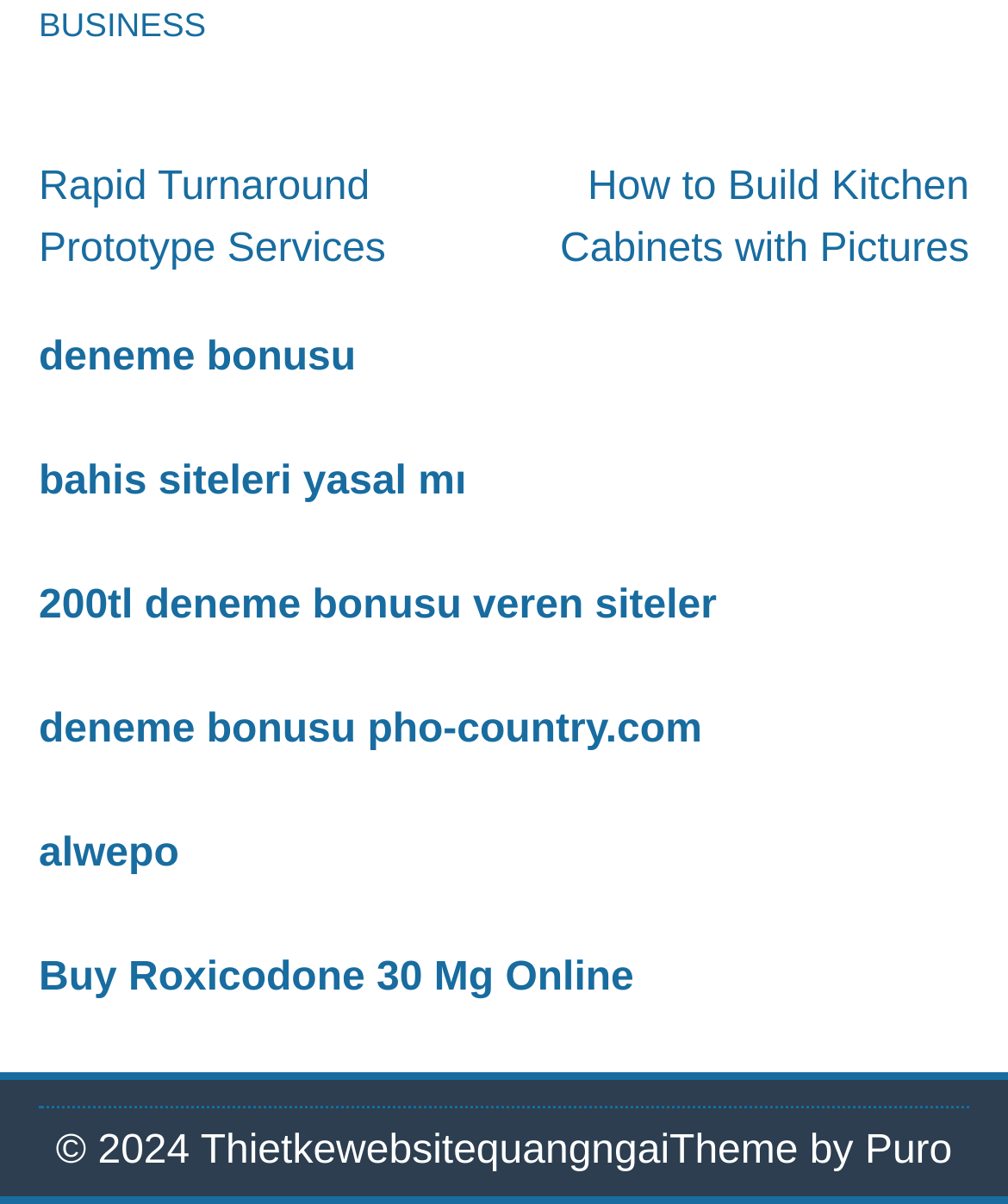Identify the bounding box coordinates for the region of the element that should be clicked to carry out the instruction: "Explore Thietkewebsitequangngai". The bounding box coordinates should be four float numbers between 0 and 1, i.e., [left, top, right, bottom].

[0.199, 0.937, 0.664, 0.974]